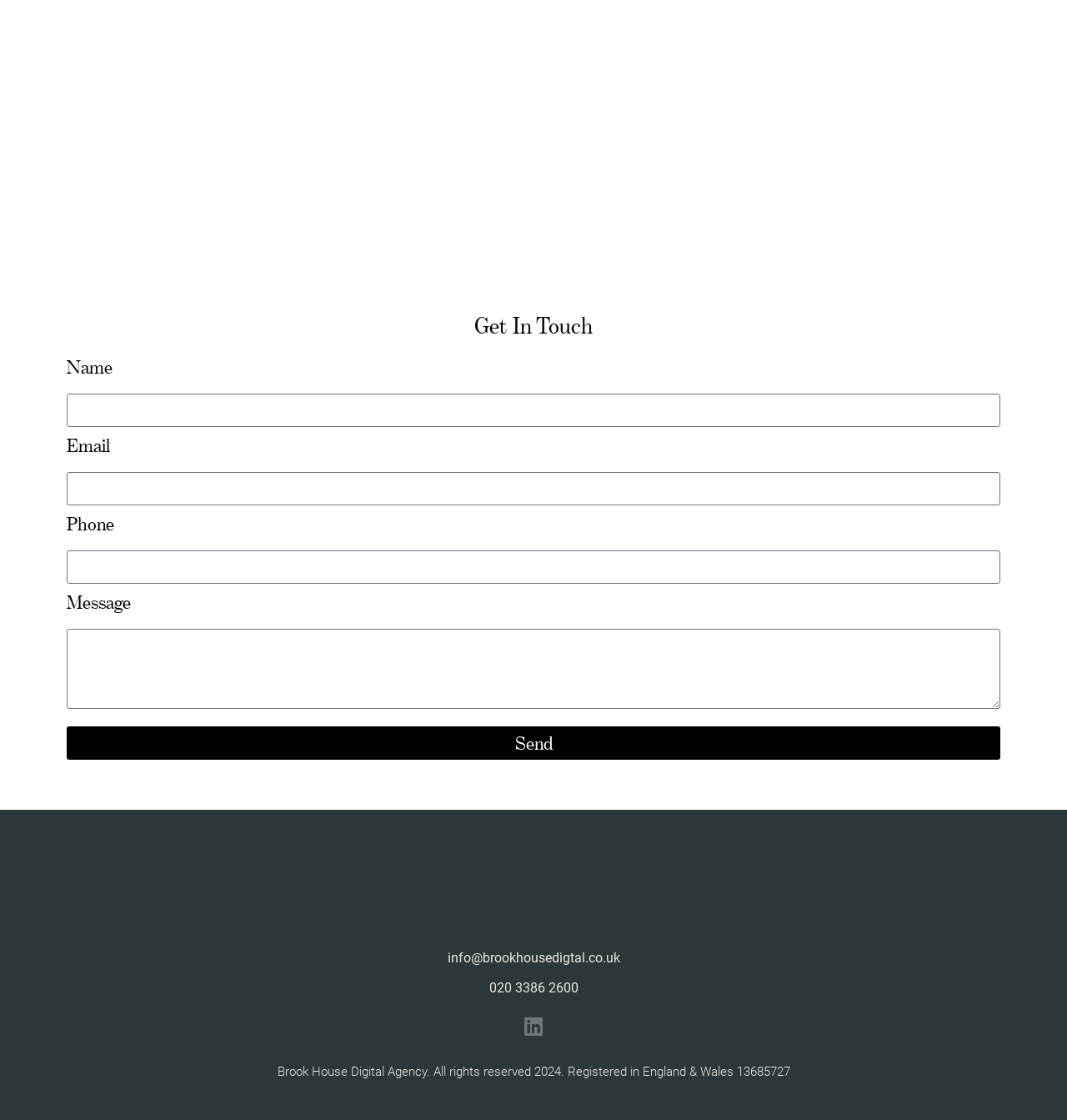Please look at the image and answer the question with a detailed explanation: What is the phone number of the agency?

The phone number is mentioned in the heading and is also a link, indicating that it is the official phone number of the agency.